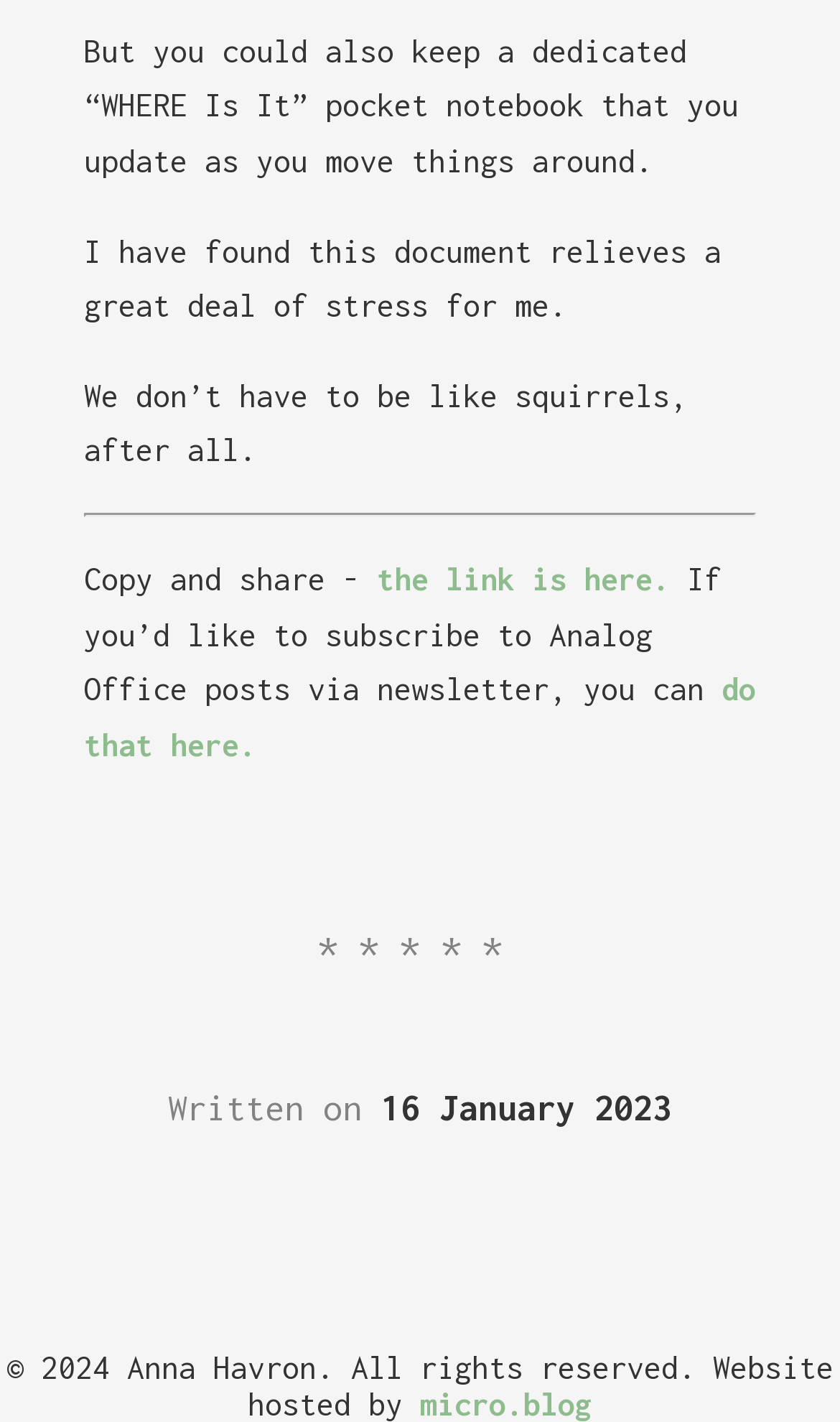Calculate the bounding box coordinates for the UI element based on the following description: "the link is here.". Ensure the coordinates are four float numbers between 0 and 1, i.e., [left, top, right, bottom].

[0.449, 0.394, 0.797, 0.42]